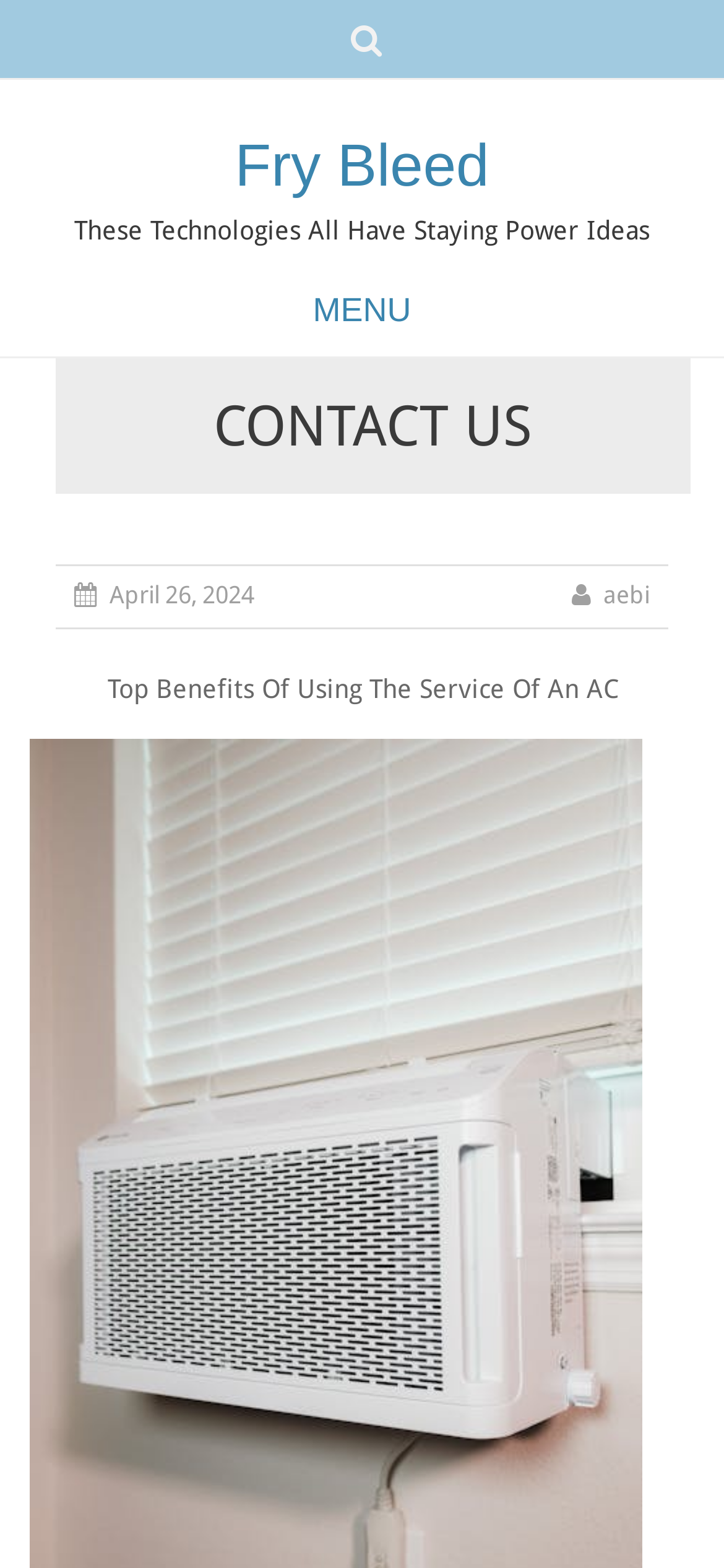Please provide a short answer using a single word or phrase for the question:
How many headings are on the webpage?

4